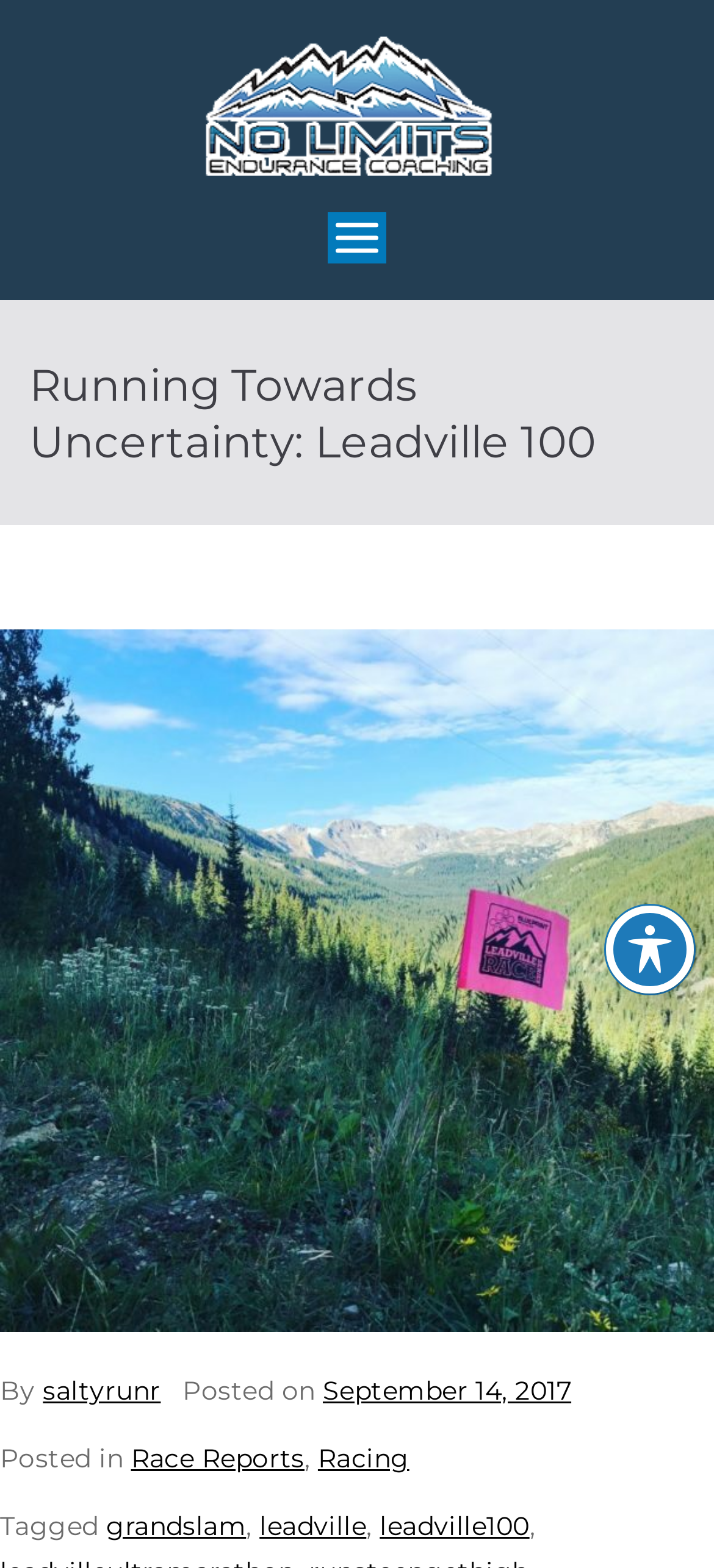From the image, can you give a detailed response to the question below:
What is the title of the race report?

I found the answer by looking at the heading element with the text 'Running Towards Uncertainty: Leadville 100' which is located at the top of the webpage, below the navigation menu.